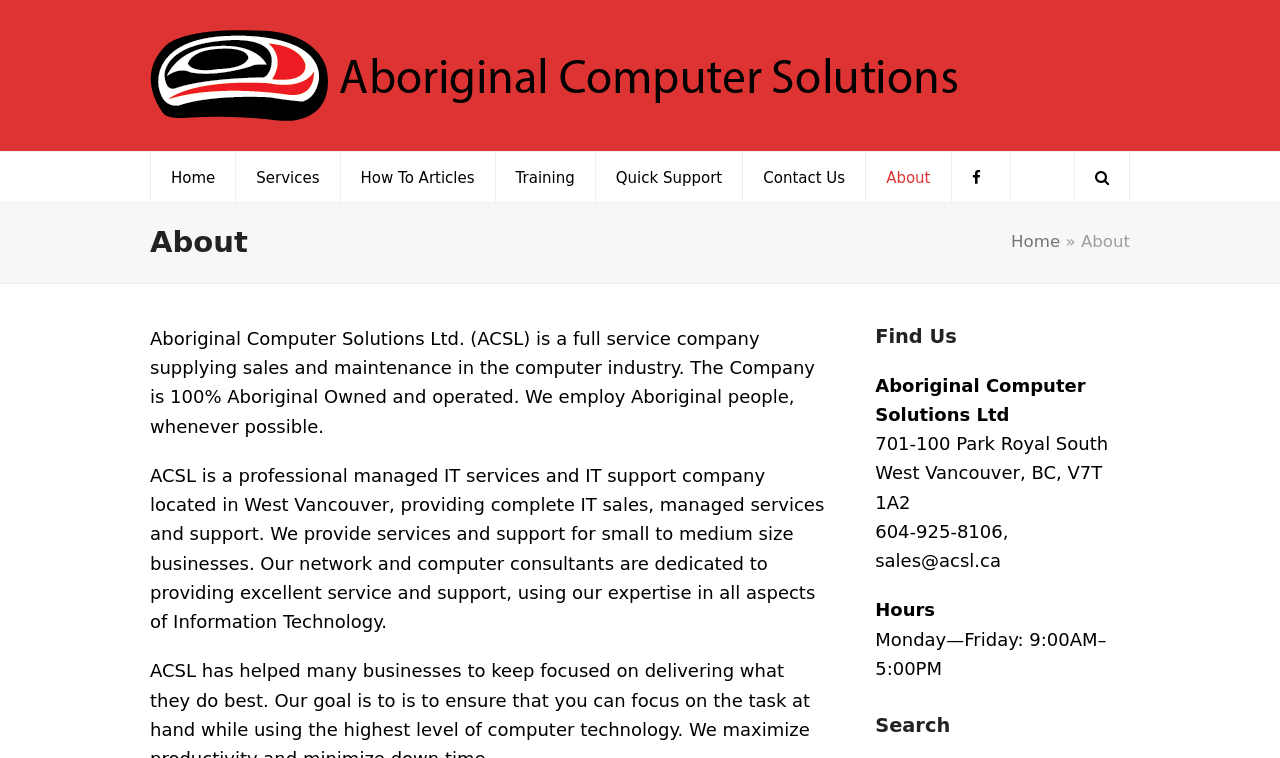Create a full and detailed caption for the entire webpage.

The webpage is about Aboriginal Computer Solutions Ltd. (ACSL), a full-service company in the computer industry. At the top-left corner, there is a logo image with the company name "Aboriginal Computer Solutions" and a link to the company's homepage. Below the logo, there is a main navigation menu with links to various pages, including "Home", "Services", "How To Articles", "Training", "Quick Support", "Contact Us", and "About".

On the top-right corner, there is a search button with a dropdown form. Below the navigation menu, there is a header section with a heading "About" and a breadcrumb navigation showing the current page location.

The main content of the page is divided into two sections. The left section contains a brief introduction to the company, stating that it is 100% Aboriginal-owned and operated, and employs Aboriginal people whenever possible. The company provides IT services and support to small to medium-sized businesses.

The right section contains the company's contact information, including the address, phone number, and email. There is also a section showing the company's hours of operation, from Monday to Friday, 9:00 AM to 5:00 PM. At the bottom of the right section, there is a search box.

Throughout the page, there are no other images besides the company logo. The layout is organized, with clear headings and concise text, making it easy to navigate and find information.